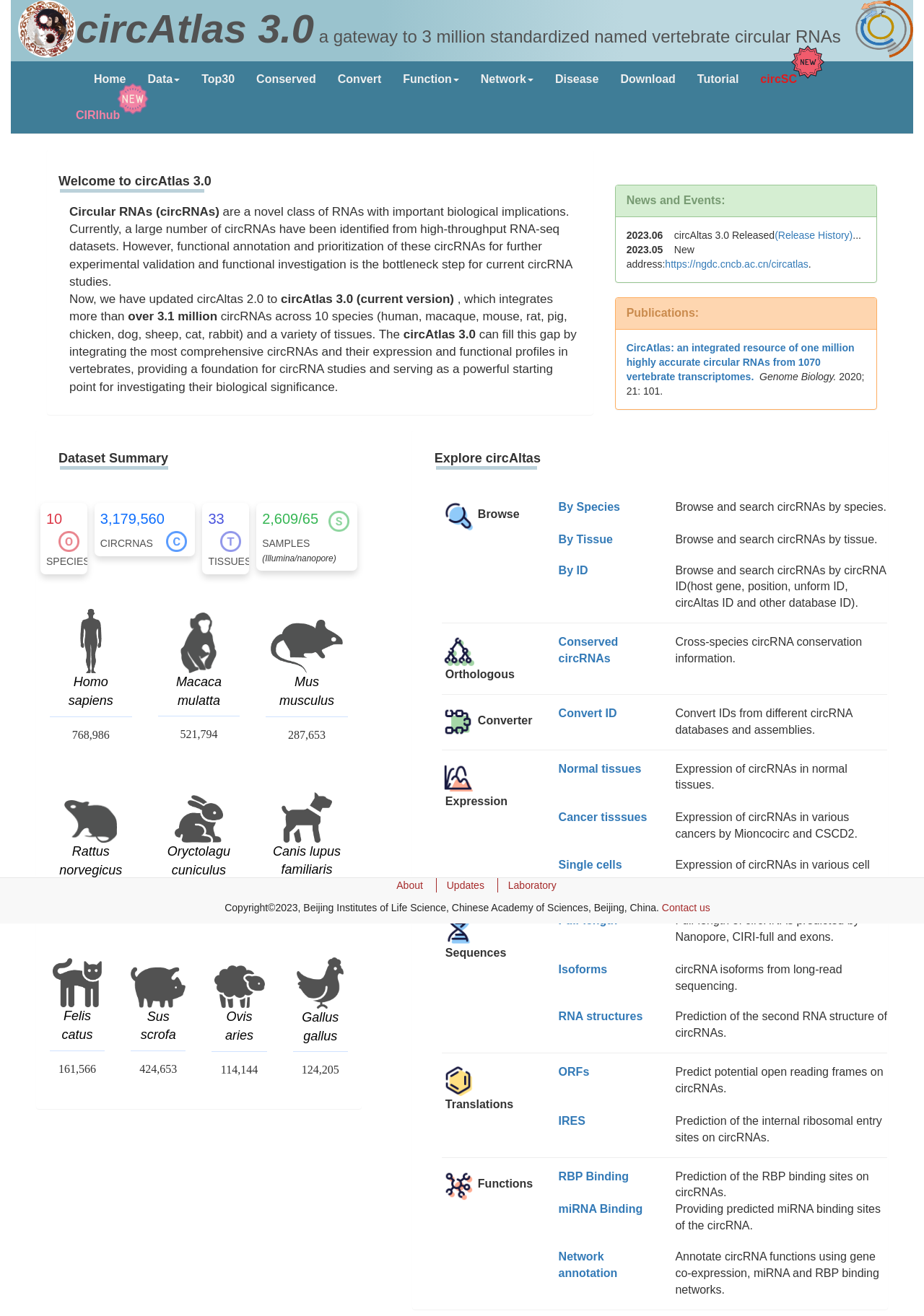Bounding box coordinates are to be given in the format (top-left x, top-left y, bottom-right x, bottom-right y). All values must be floating point numbers between 0 and 1. Provide the bounding box coordinate for the UI element described as: Canis lupus familiaris

[0.288, 0.602, 0.376, 0.666]